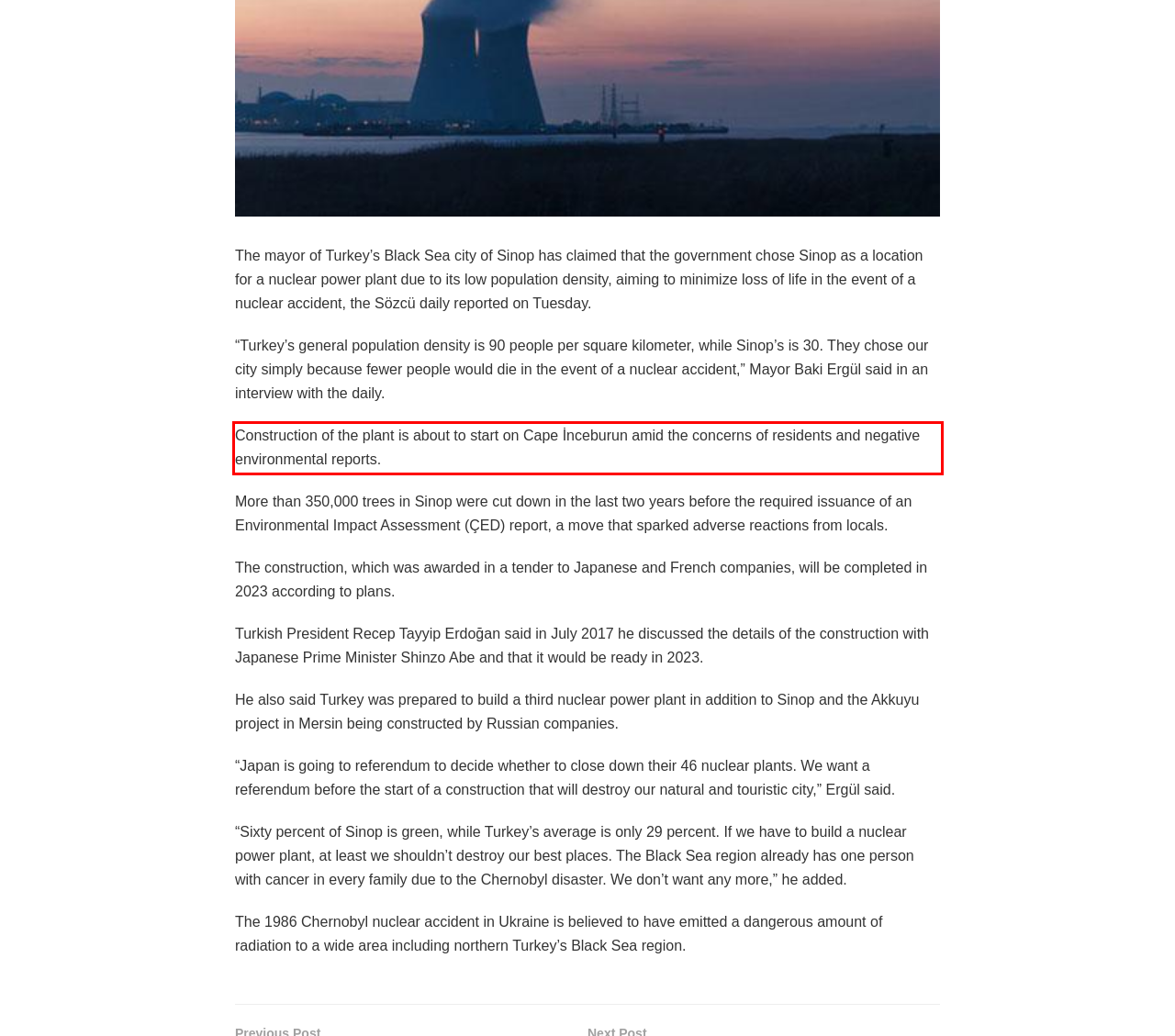Examine the screenshot of the webpage, locate the red bounding box, and perform OCR to extract the text contained within it.

Construction of the plant is about to start on Cape İnceburun amid the concerns of residents and negative environmental reports.